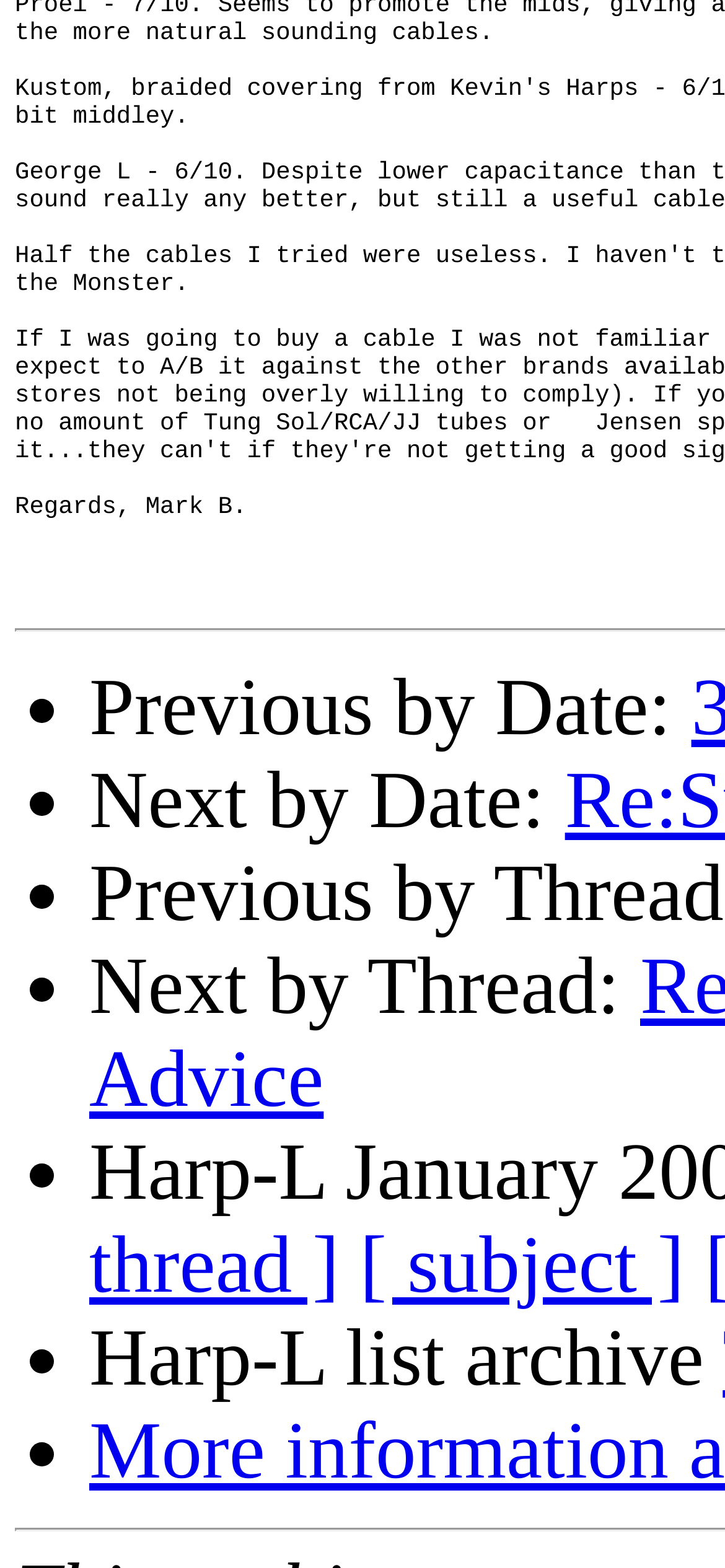Provide your answer in one word or a succinct phrase for the question: 
What is the purpose of the webpage?

List archive